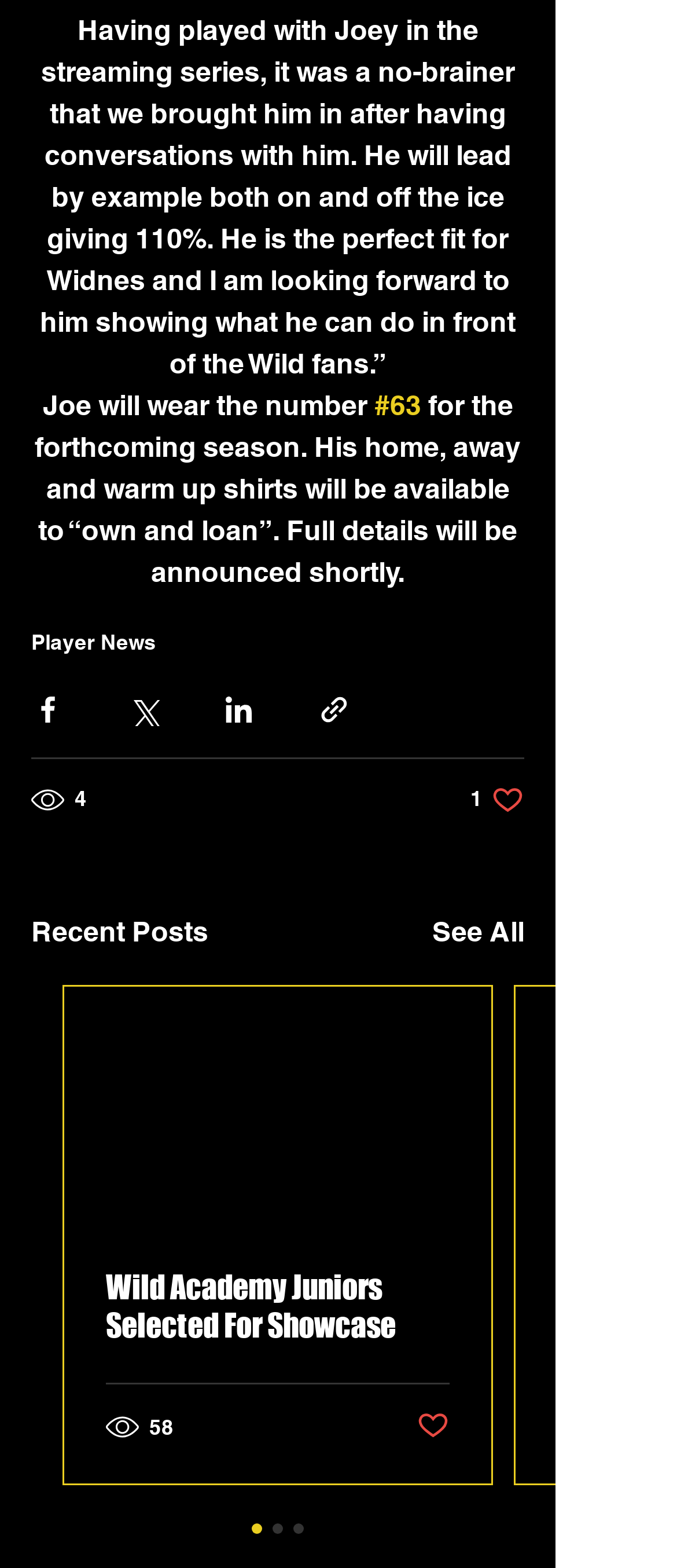Please locate the bounding box coordinates of the element that needs to be clicked to achieve the following instruction: "Click on the 'See All' link". The coordinates should be four float numbers between 0 and 1, i.e., [left, top, right, bottom].

[0.638, 0.581, 0.774, 0.608]